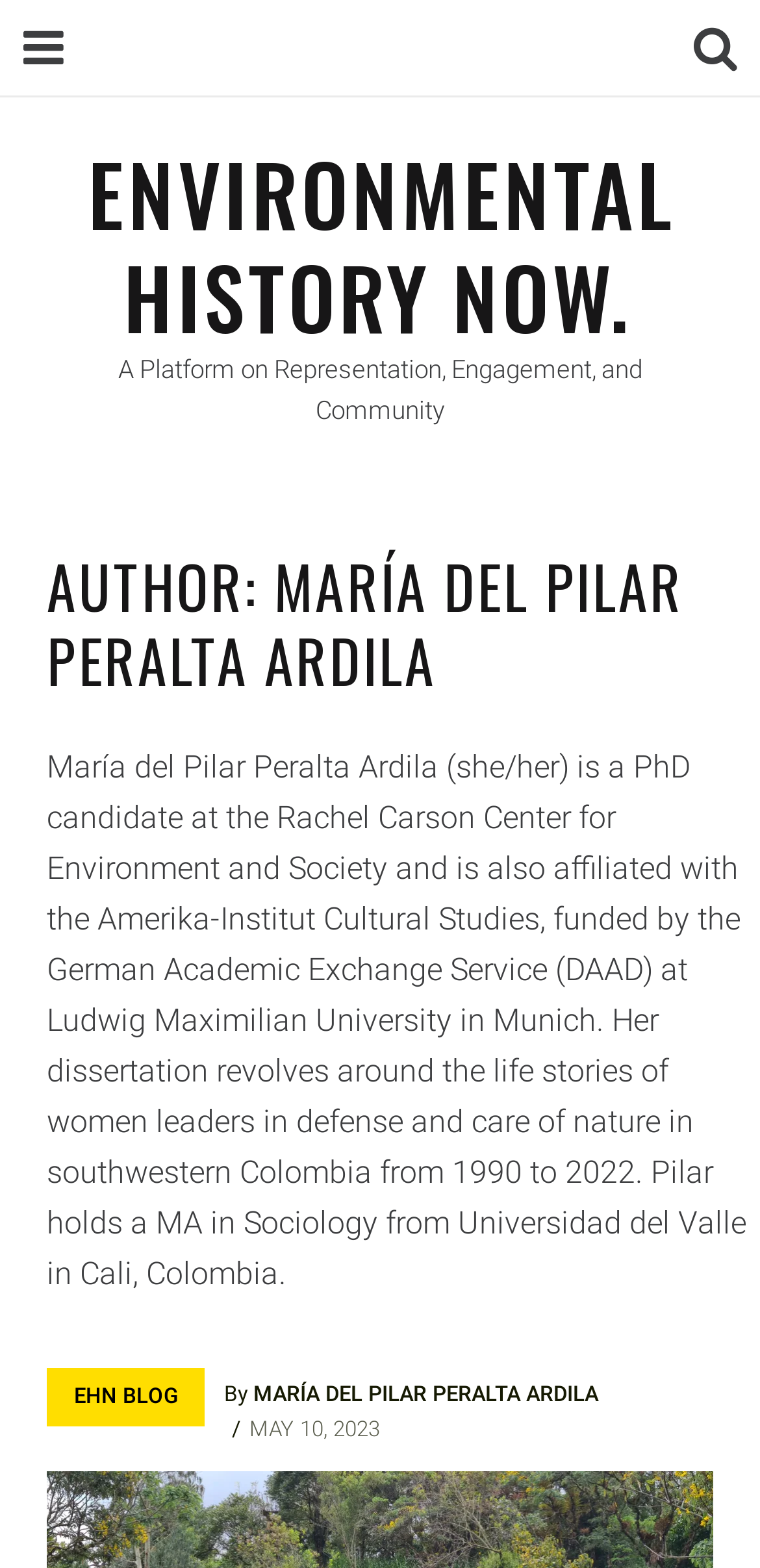Please specify the bounding box coordinates in the format (top-left x, top-left y, bottom-right x, bottom-right y), with all values as floating point numbers between 0 and 1. Identify the bounding box of the UI element described by: Menu

[0.0, 0.0, 0.115, 0.061]